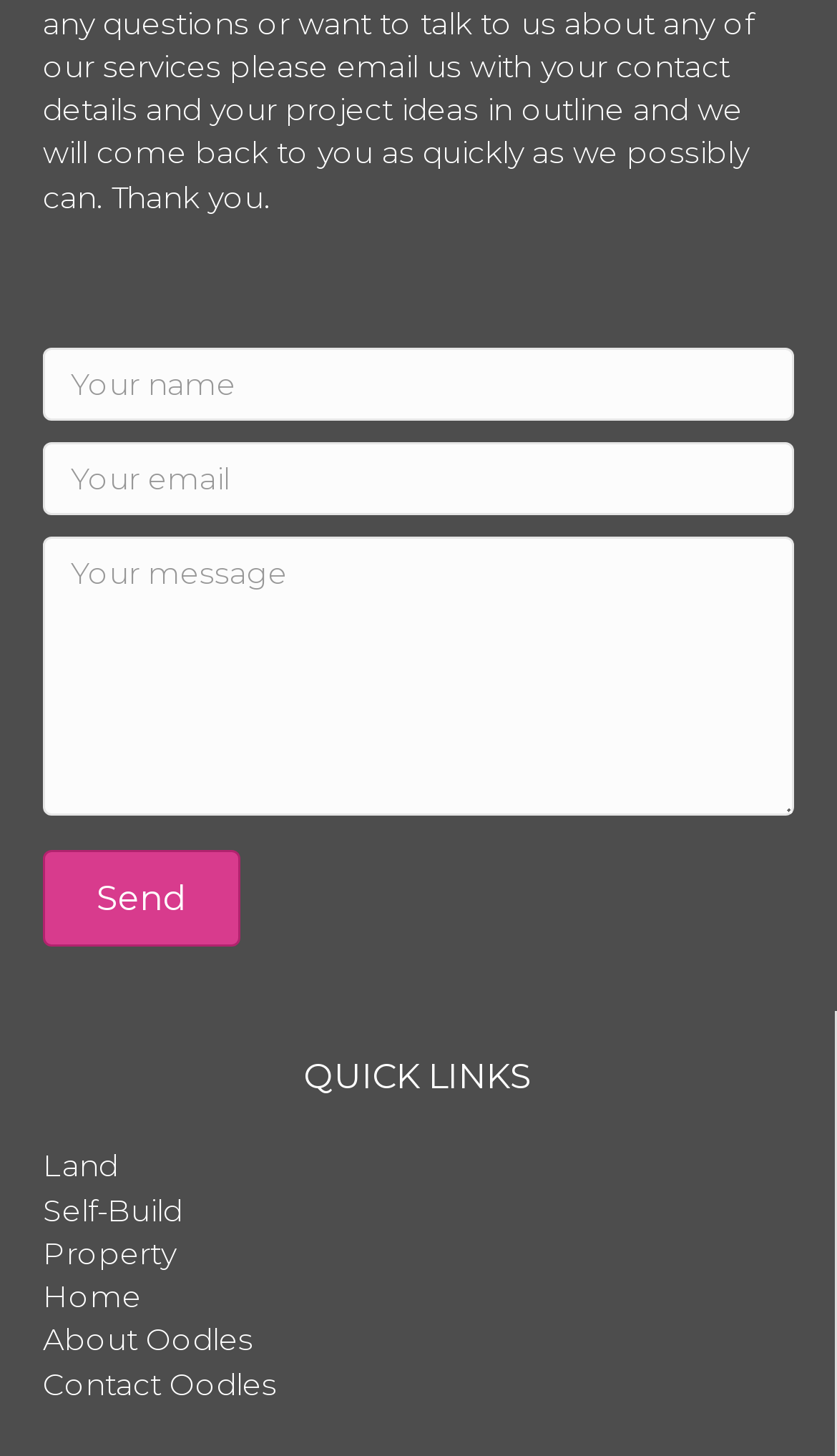Determine the bounding box coordinates of the element that should be clicked to execute the following command: "Enter message".

[0.051, 0.369, 0.949, 0.561]